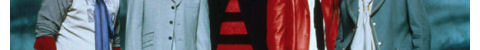What is the purpose of the website?
Kindly offer a comprehensive and detailed response to the question.

The caption states that the image is part of a website dedicated to bringing together those who critique or express disdain for *NSYNC and their music, implying that the purpose of the website is to provide a platform for people to share their negative opinions about the boy band.